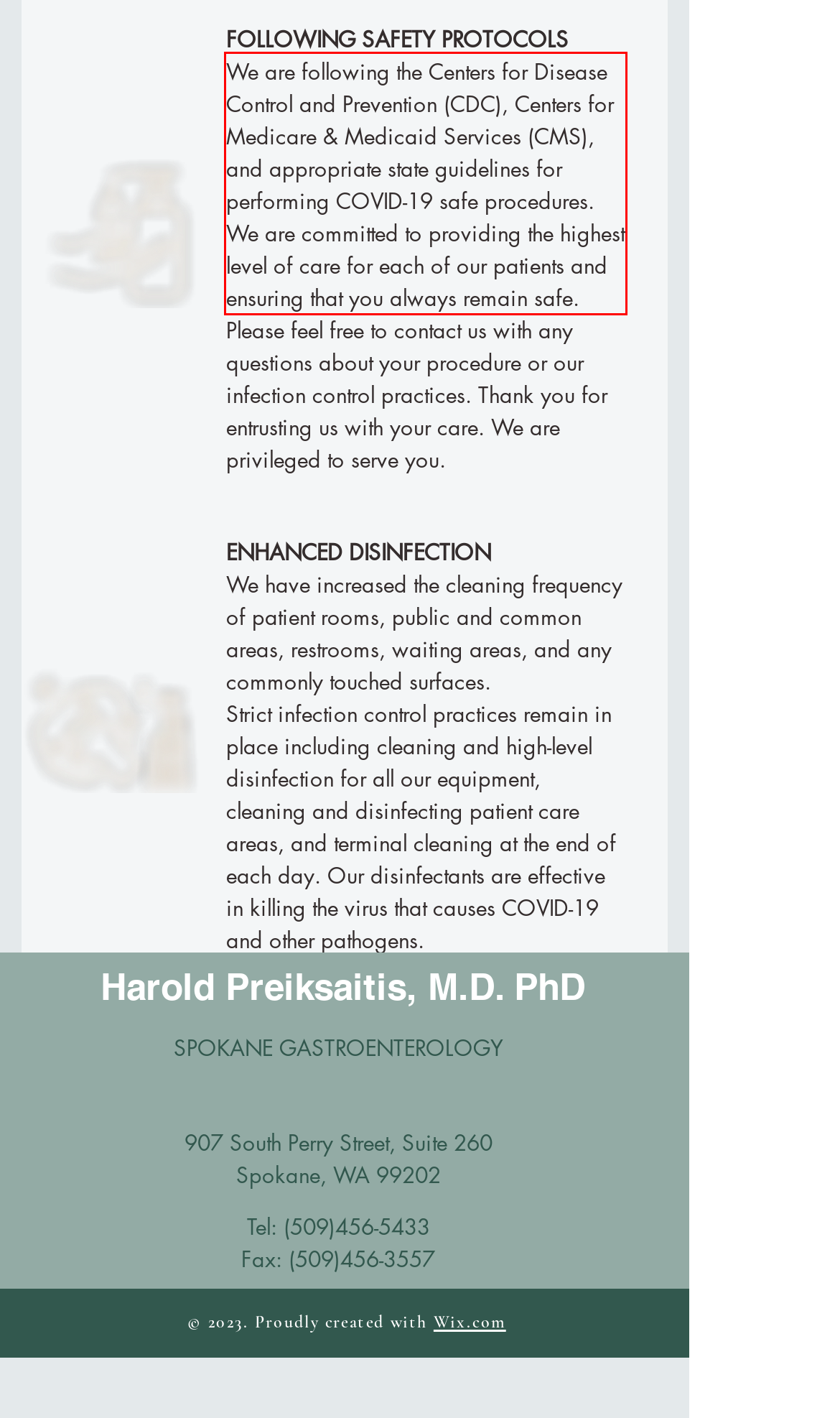Given a screenshot of a webpage, locate the red bounding box and extract the text it encloses.

We are following the Centers for Disease Control and Prevention (CDC), Centers for Medicare & Medicaid Services (CMS), and appropriate state guidelines for performing COVID-19 safe procedures. We are committed to providing the highest level of care for each of our patients and ensuring that you always remain safe.